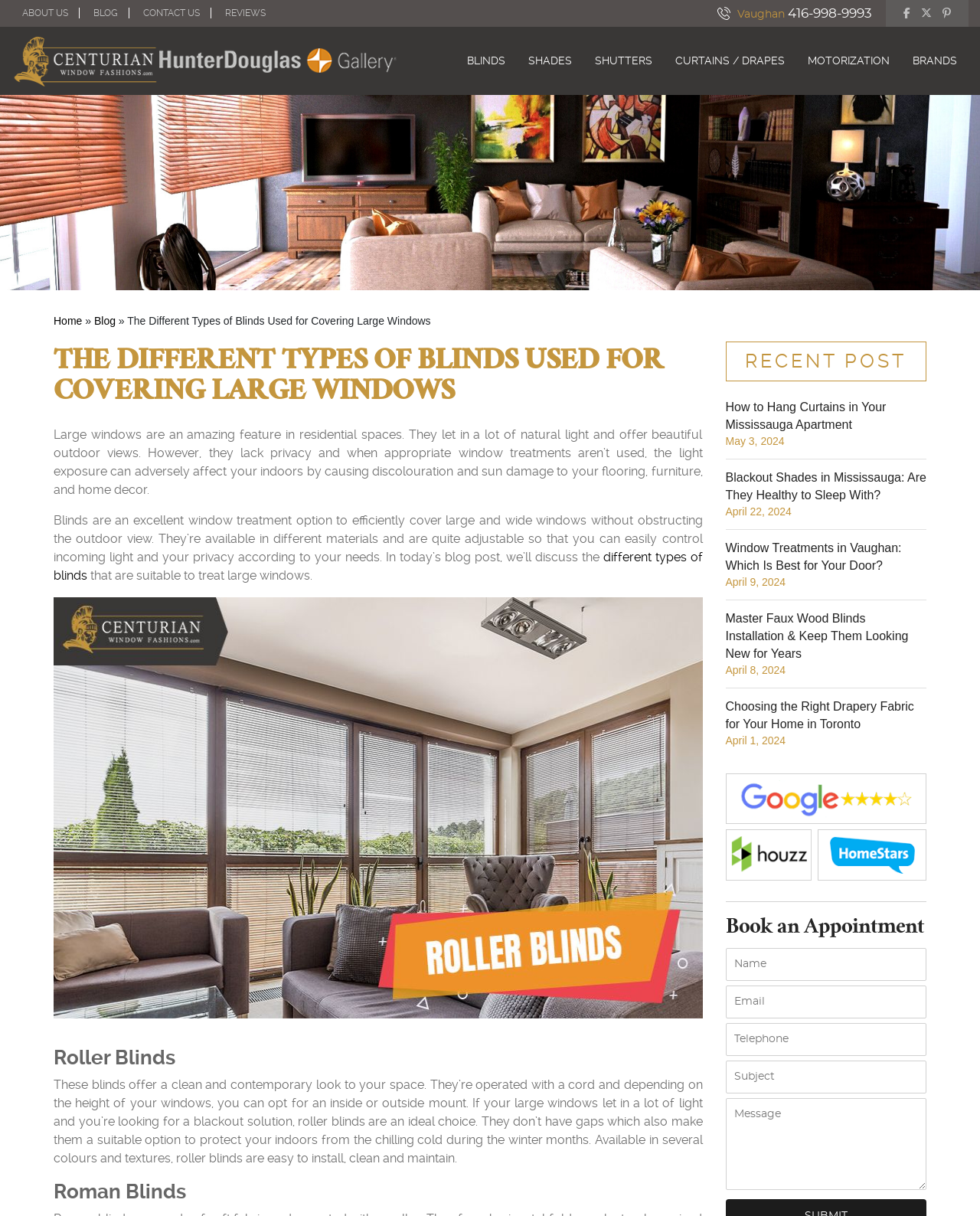Given the element description Curtains / Drapes, predict the bounding box coordinates for the UI element in the webpage screenshot. The format should be (top-left x, top-left y, bottom-right x, bottom-right y), and the values should be between 0 and 1.

[0.677, 0.022, 0.812, 0.078]